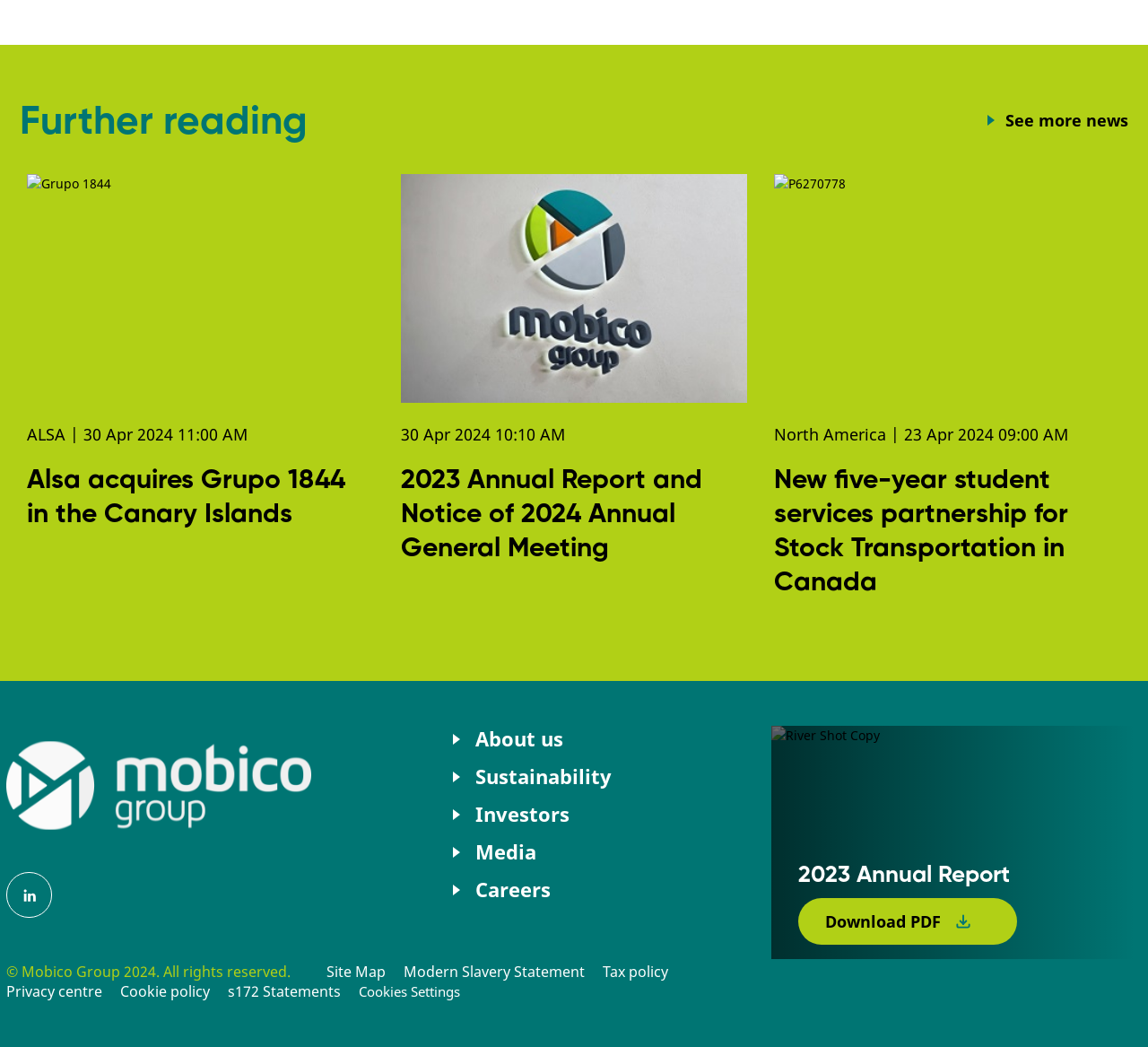What is the date of the latest news article?
Observe the image and answer the question with a one-word or short phrase response.

30 Apr 2024